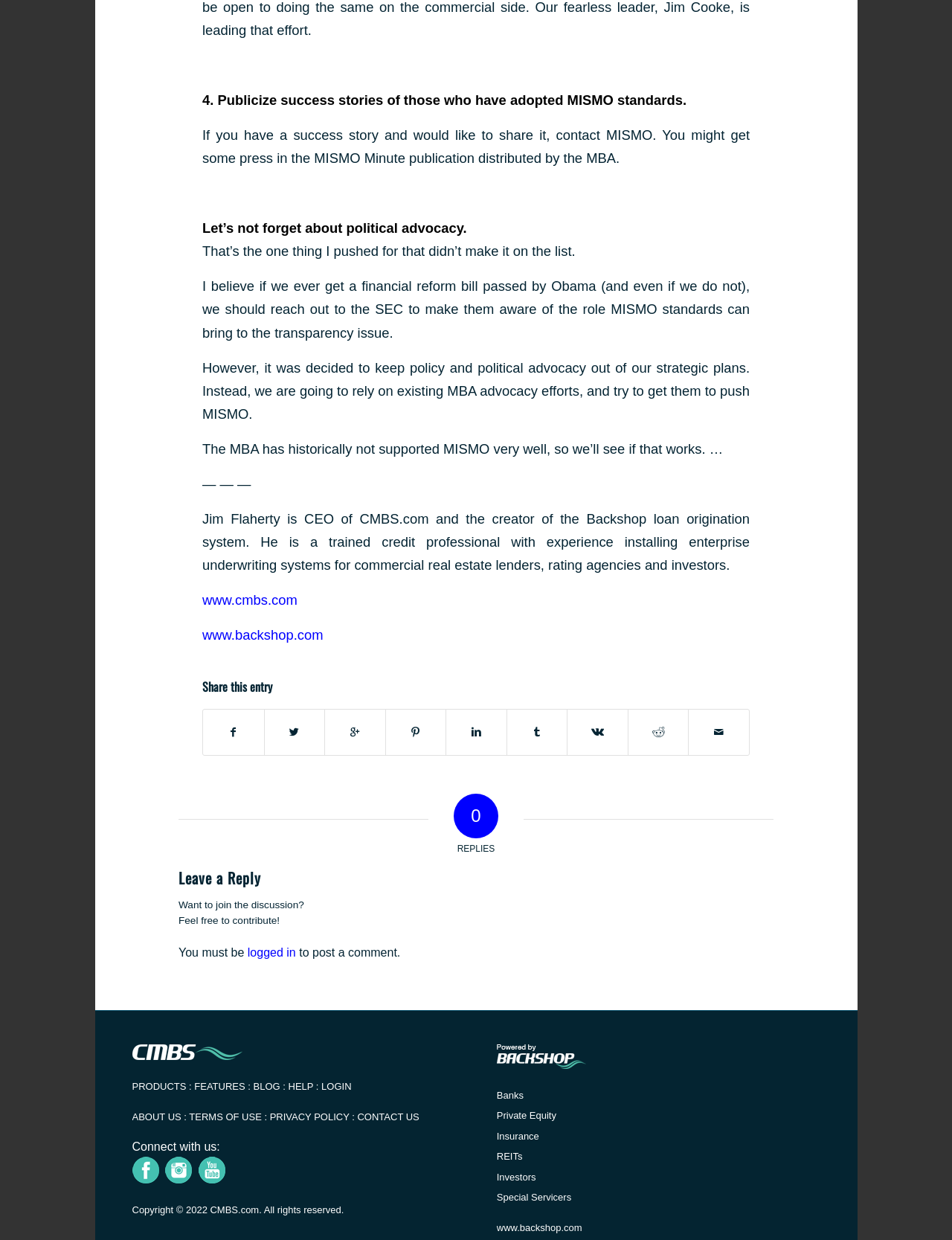Please specify the bounding box coordinates of the element that should be clicked to execute the given instruction: 'Click the 'www.cmbs.com' link'. Ensure the coordinates are four float numbers between 0 and 1, expressed as [left, top, right, bottom].

[0.212, 0.478, 0.312, 0.49]